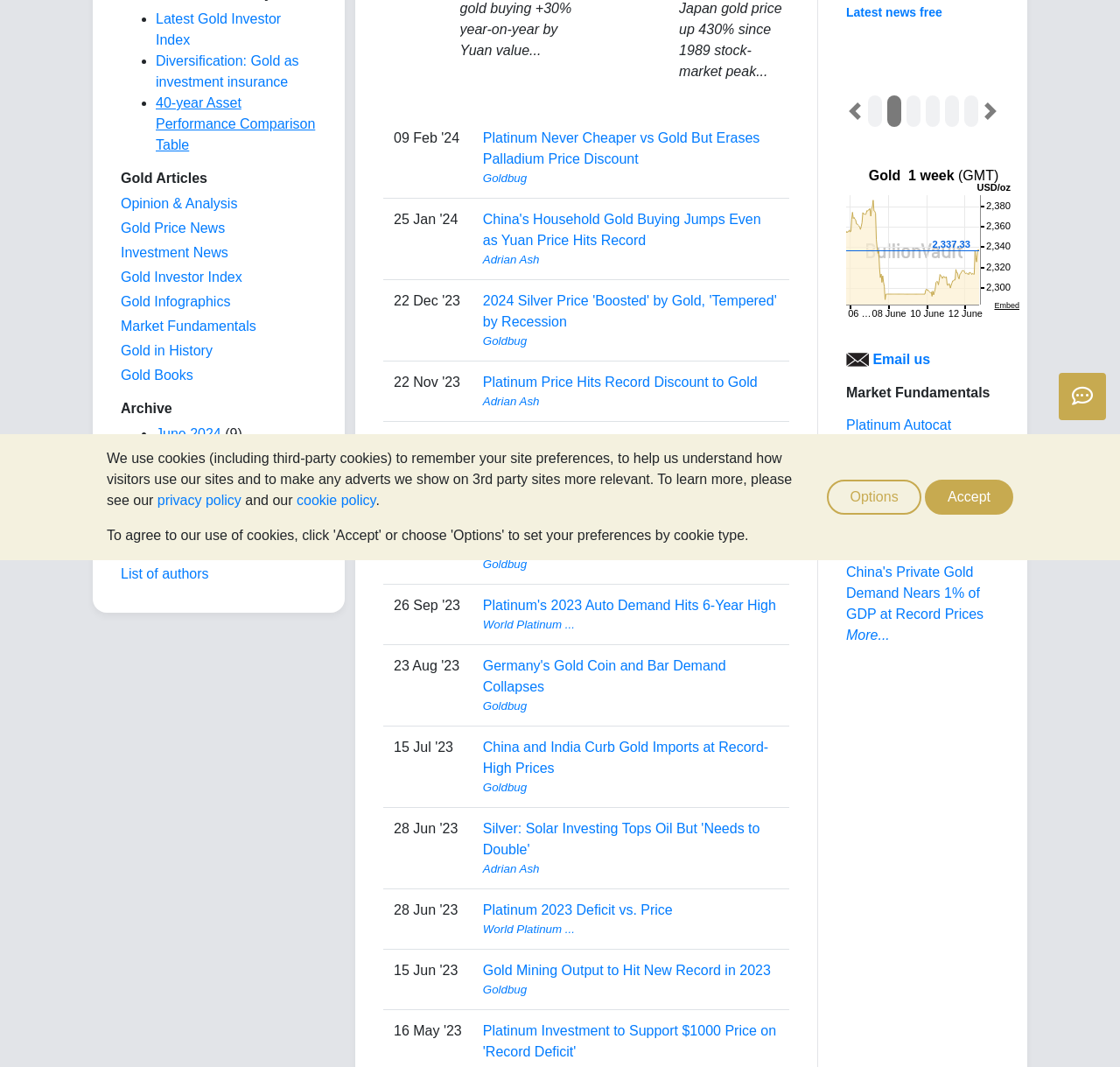Identify the bounding box coordinates for the UI element that matches this description: "Opinion & Analysis".

[0.108, 0.184, 0.212, 0.198]